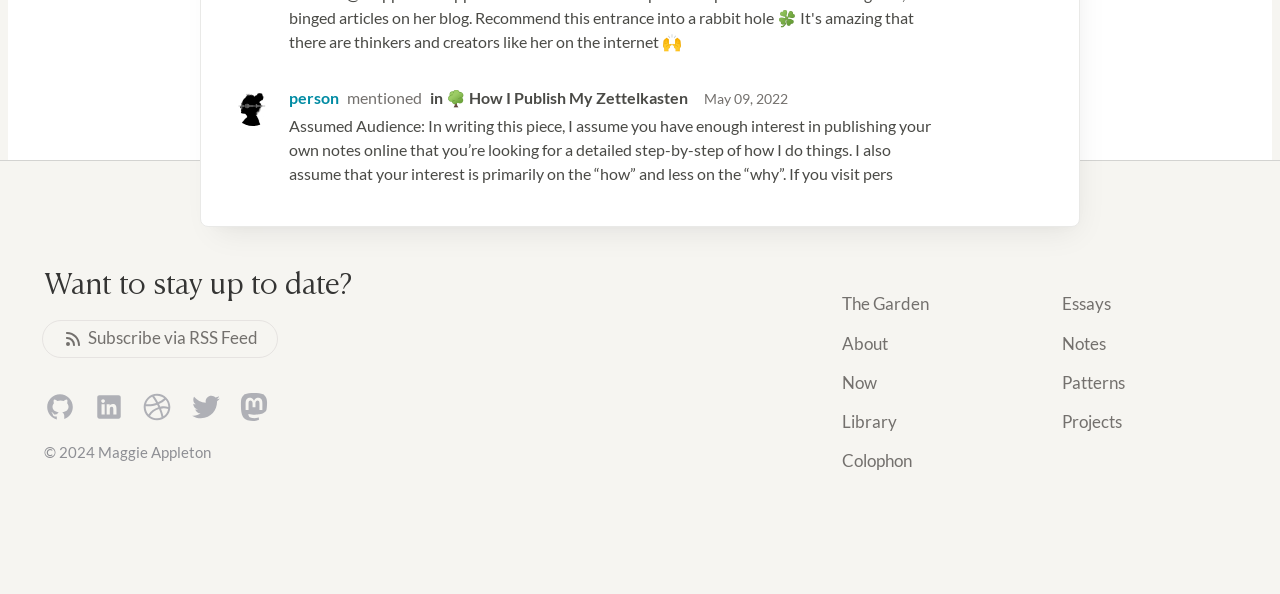Determine the bounding box coordinates of the clickable region to follow the instruction: "Check the copyright information".

[0.034, 0.745, 0.046, 0.775]